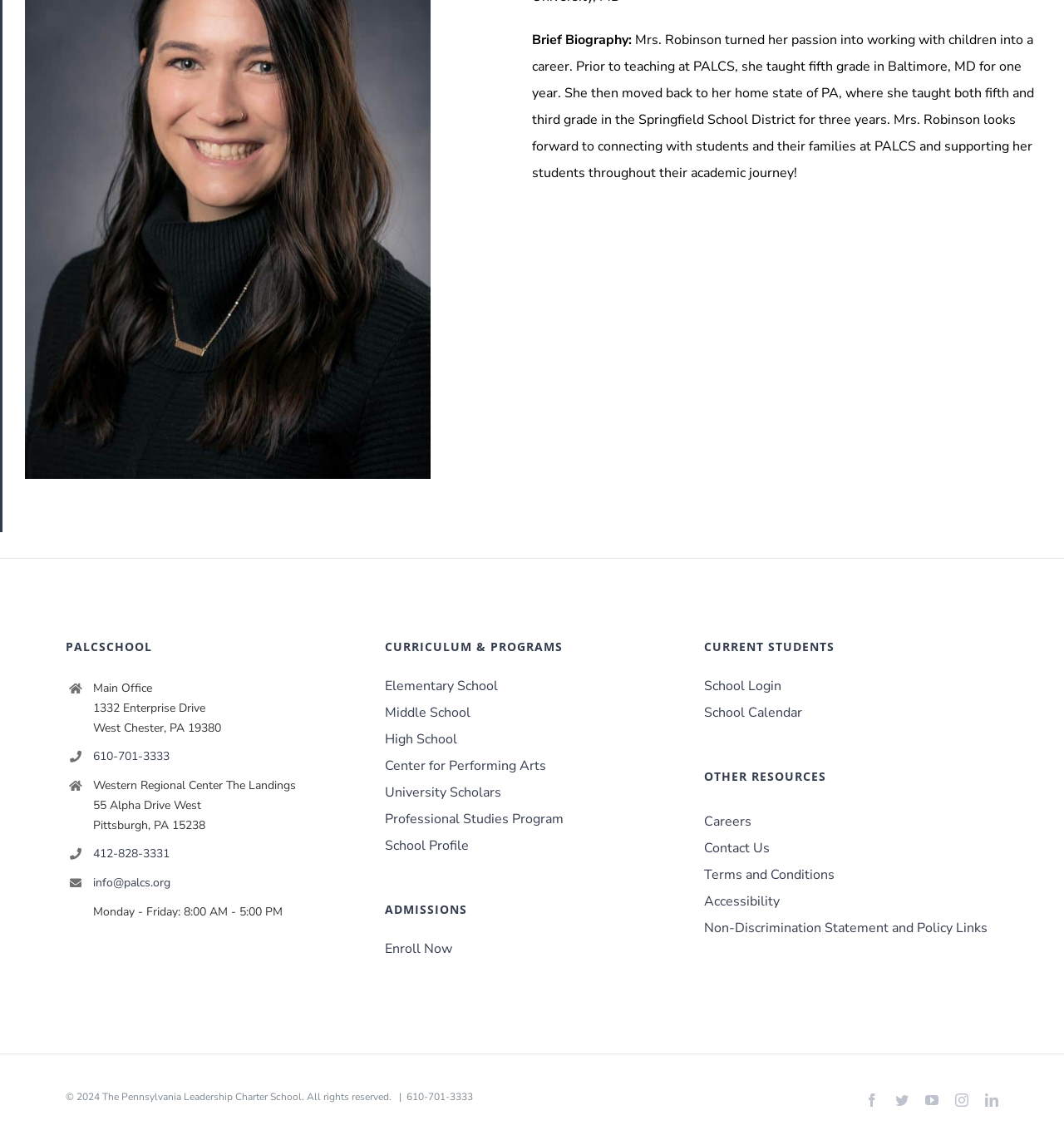From the webpage screenshot, predict the bounding box of the UI element that matches this description: "610-701-3333".

[0.382, 0.957, 0.444, 0.968]